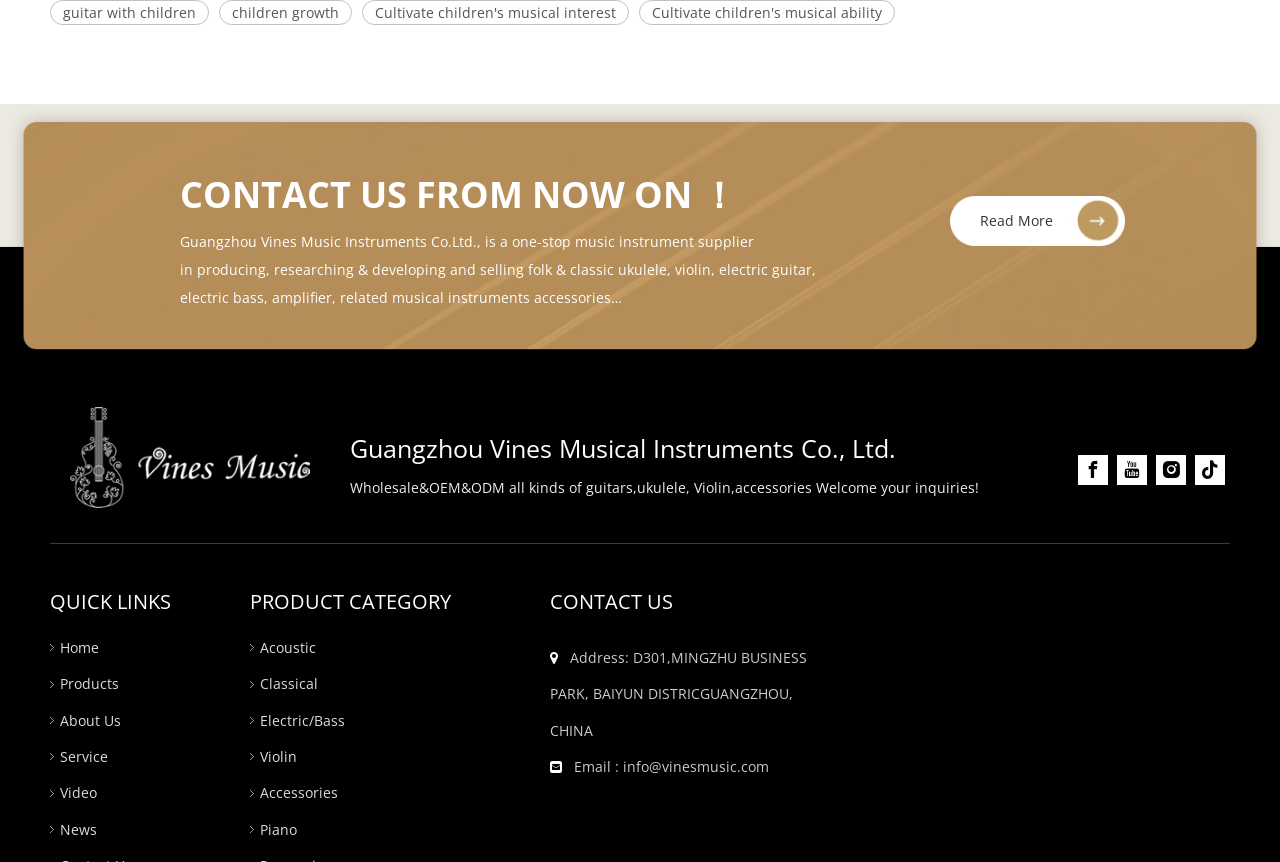Respond with a single word or phrase to the following question:
What types of guitars are available?

Acoustic, Classical, Electric/Bass